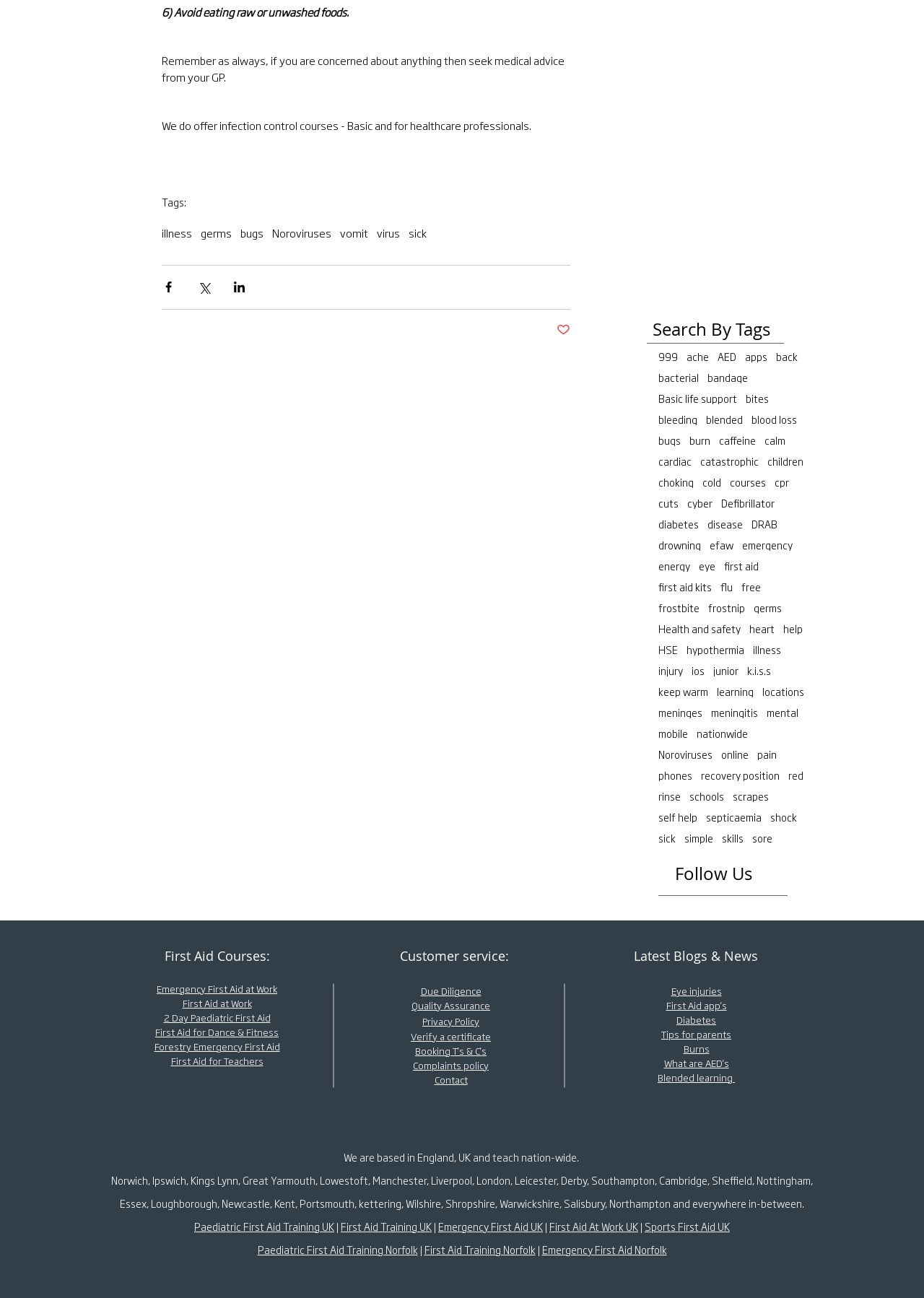Identify the bounding box coordinates of the area you need to click to perform the following instruction: "Search by the 'germs' tag".

[0.217, 0.175, 0.251, 0.185]